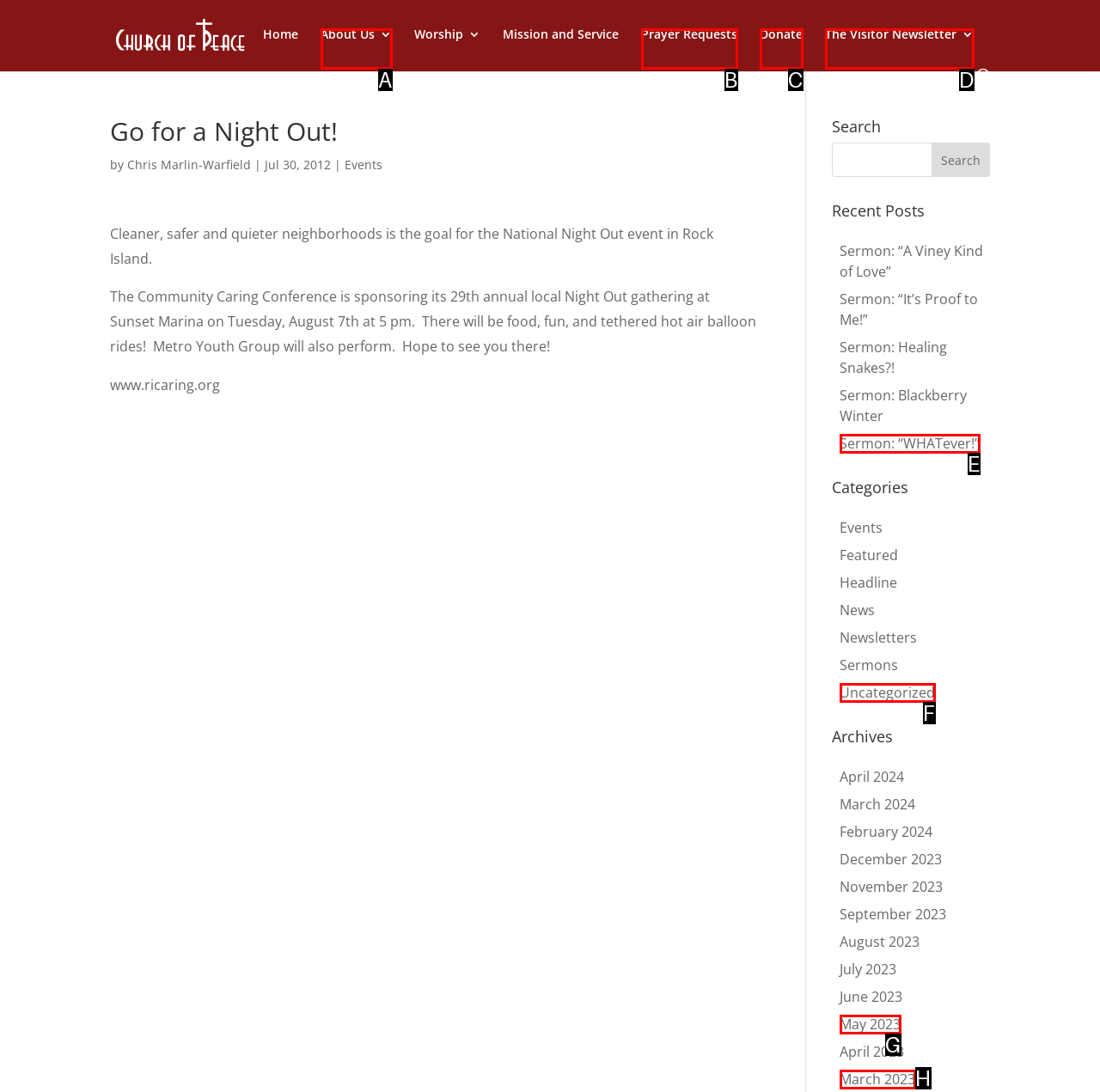Which option is described as follows: The Visitor Newsletter
Answer with the letter of the matching option directly.

D